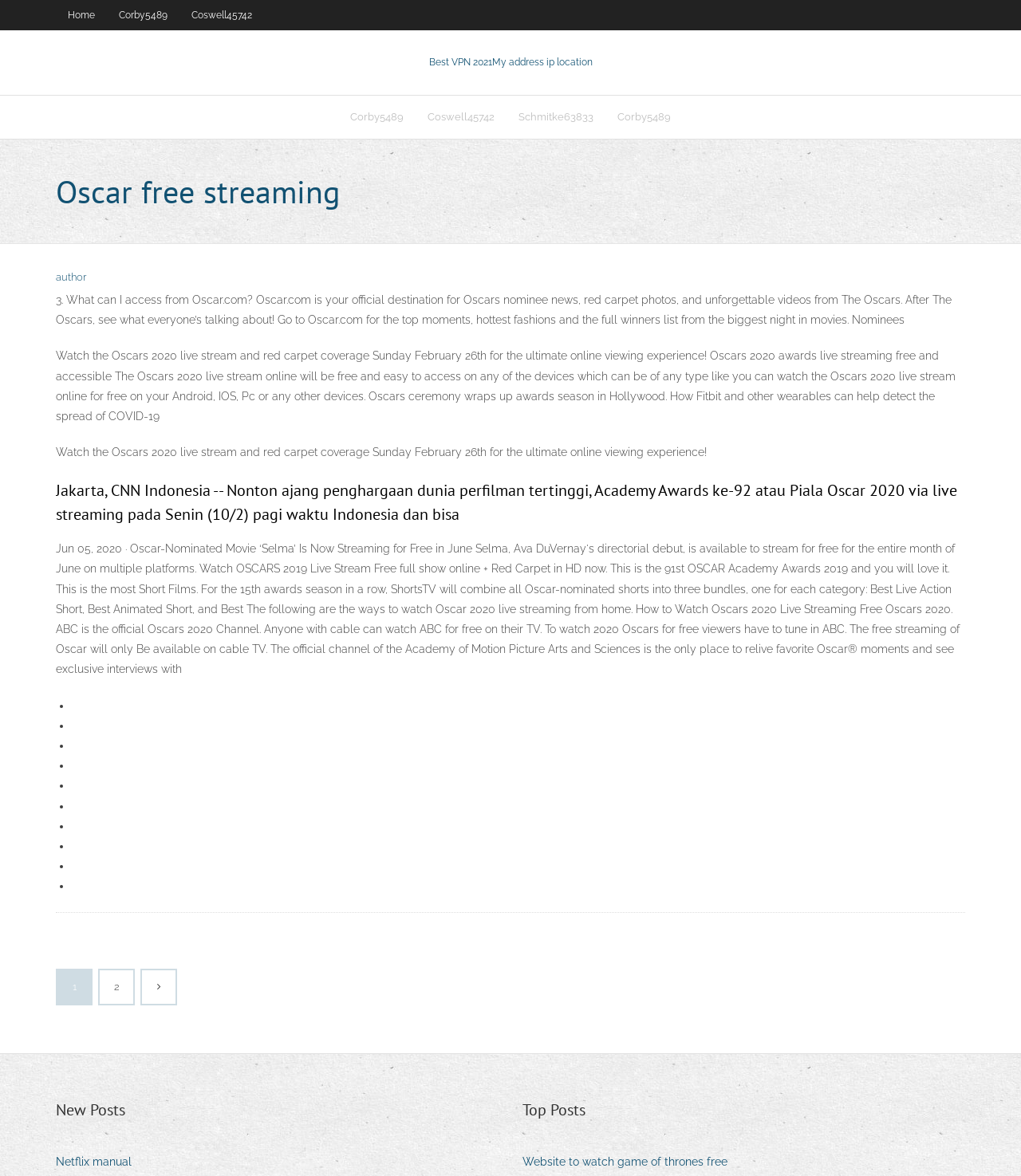Please identify the bounding box coordinates of the region to click in order to complete the given instruction: "Click on author". The coordinates should be four float numbers between 0 and 1, i.e., [left, top, right, bottom].

[0.055, 0.23, 0.084, 0.24]